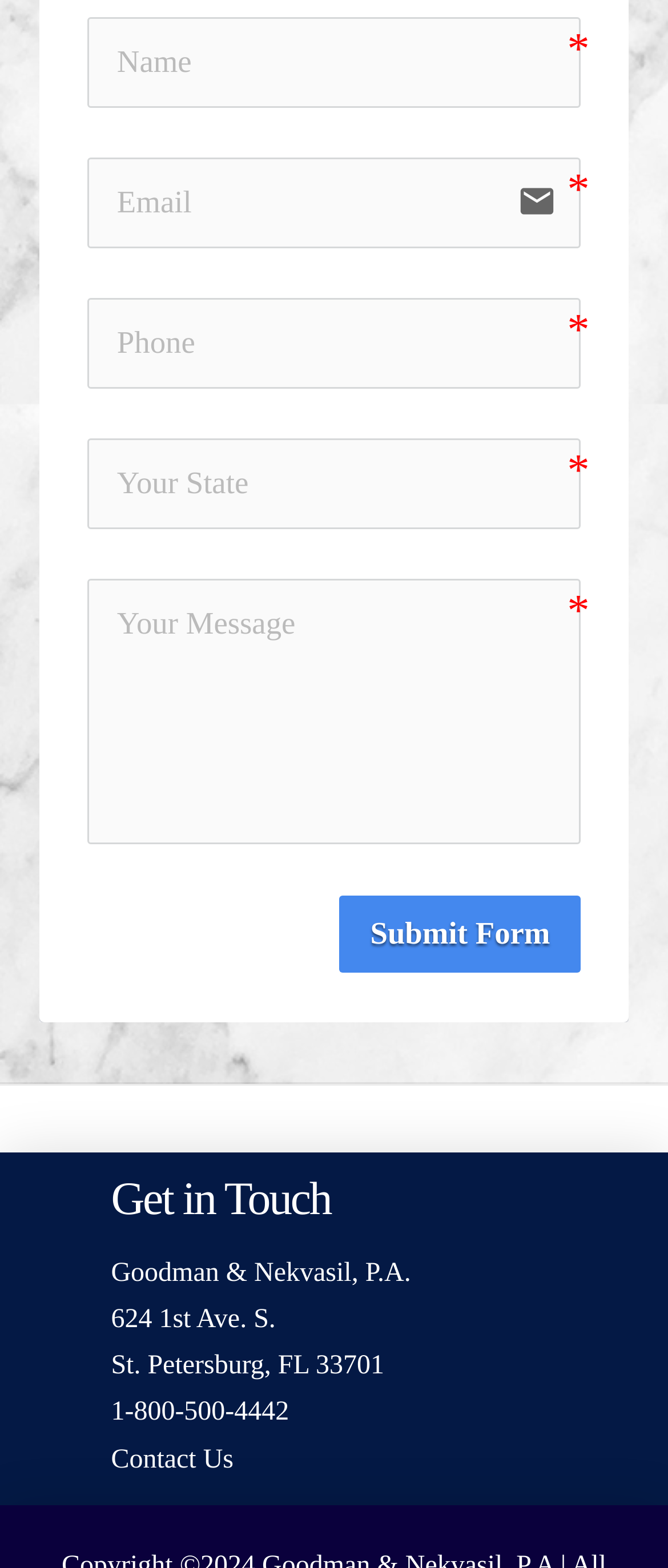Please identify the bounding box coordinates of the element's region that should be clicked to execute the following instruction: "Click on the 'NEWS-LD' link". The bounding box coordinates must be four float numbers between 0 and 1, i.e., [left, top, right, bottom].

None